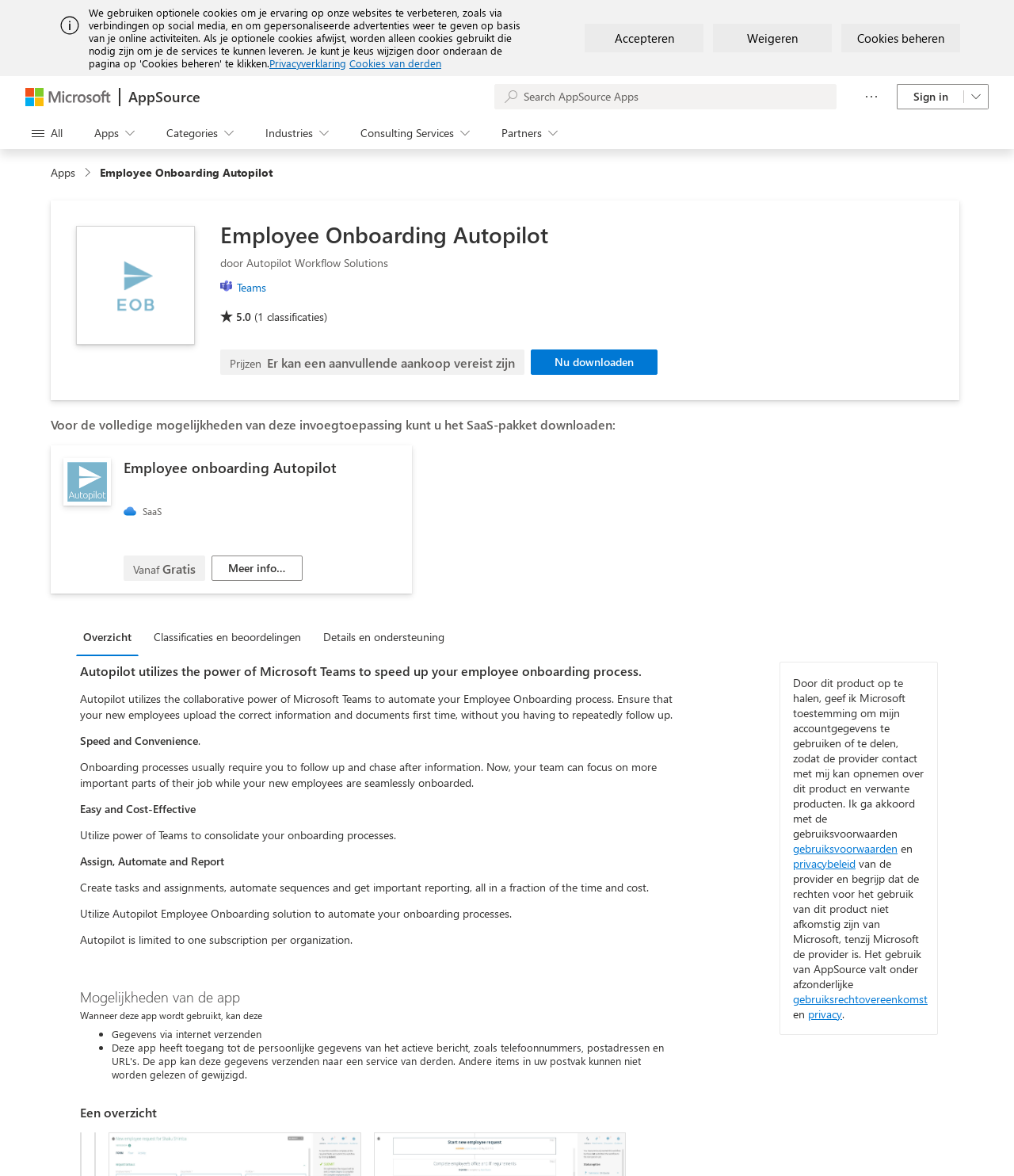Find the bounding box coordinates corresponding to the UI element with the description: "Employee onboarding AutopilotSaaSSaaSVanaf GratisMeer informatie". The coordinates should be formatted as [left, top, right, bottom], with values as floats between 0 and 1.

[0.05, 0.379, 0.406, 0.505]